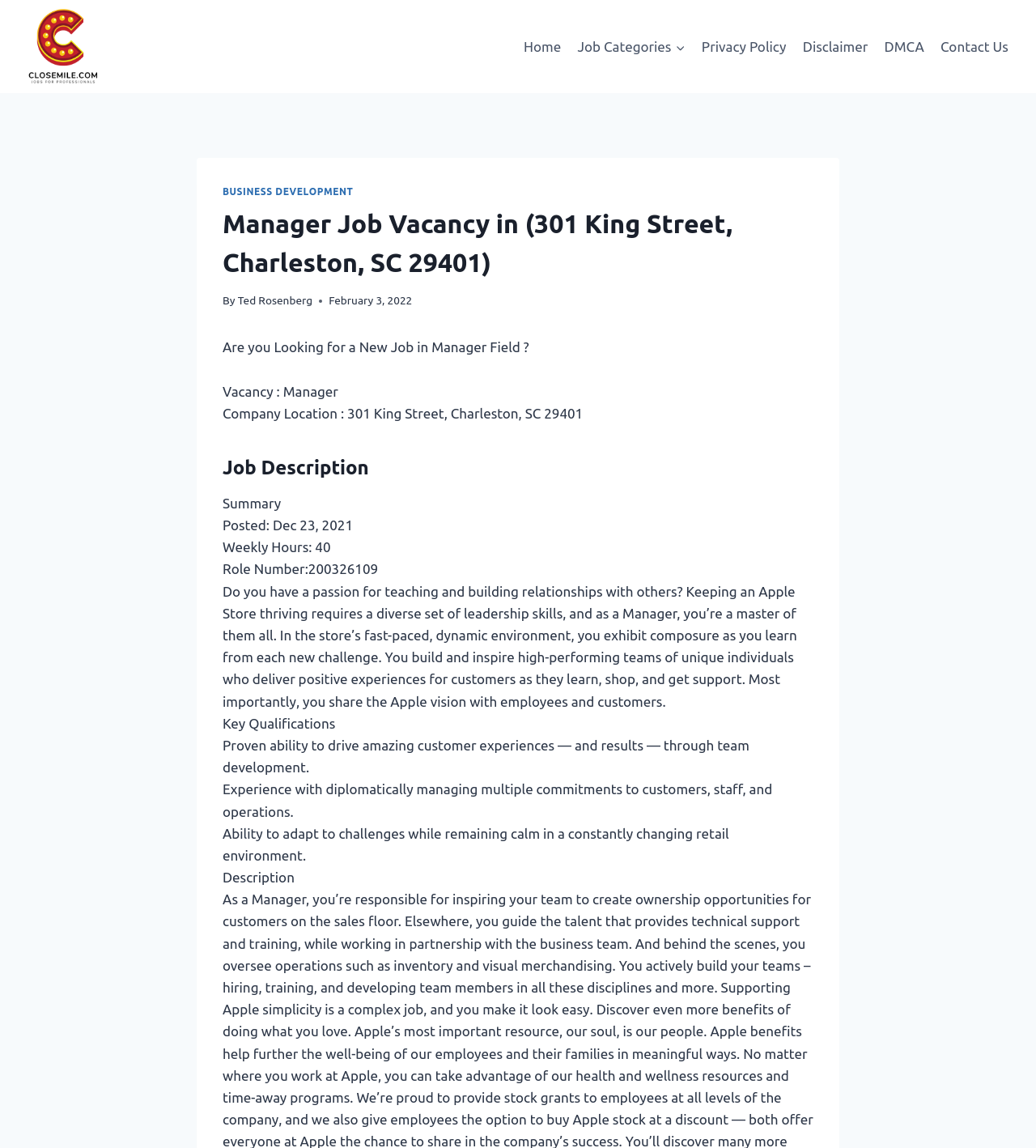Determine the coordinates of the bounding box that should be clicked to complete the instruction: "Learn more about the job posted by Ted Rosenberg". The coordinates should be represented by four float numbers between 0 and 1: [left, top, right, bottom].

[0.229, 0.256, 0.302, 0.268]